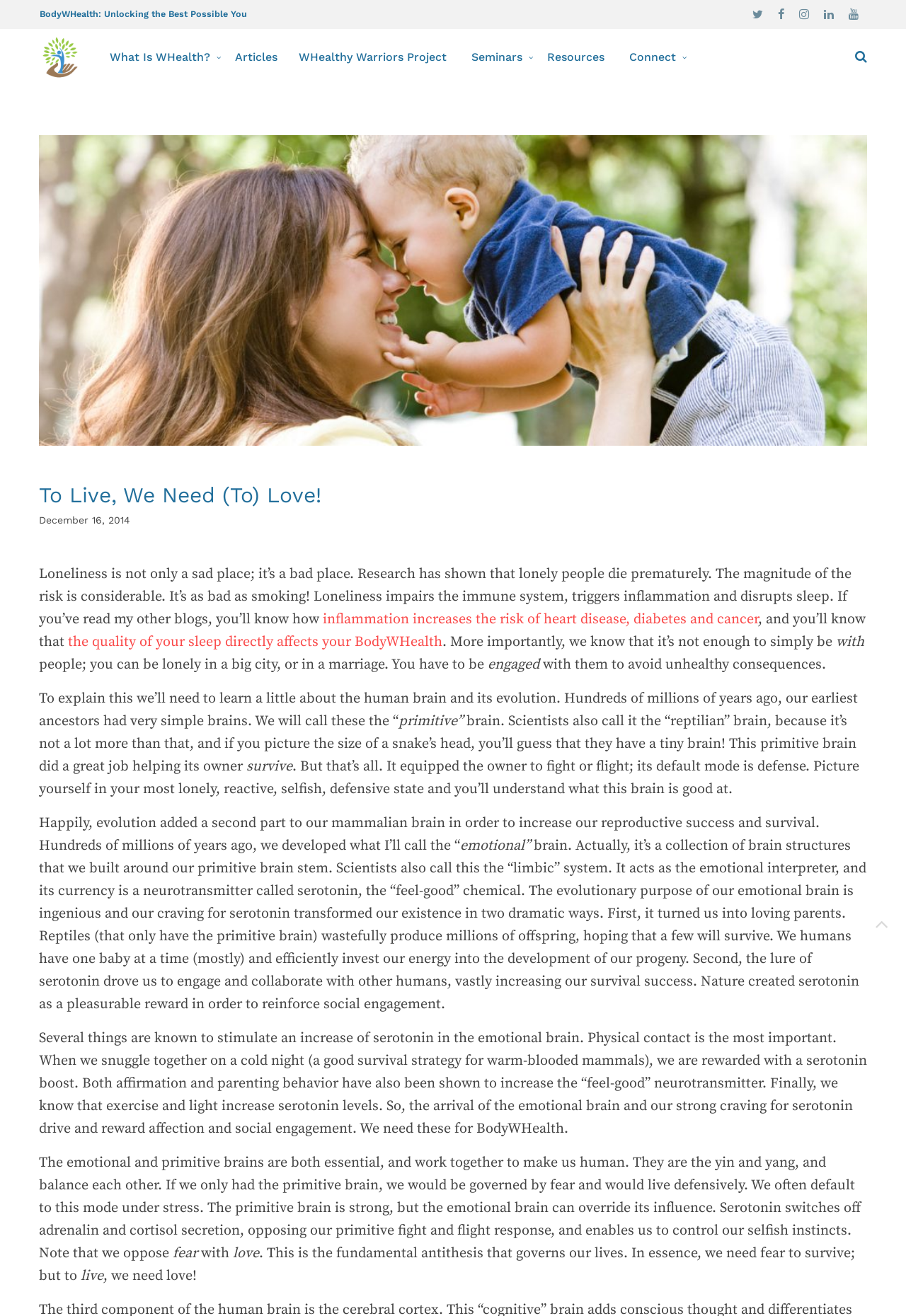Please provide the bounding box coordinate of the region that matches the element description: parent_node: BodyWHealth. Coordinates should be in the format (top-left x, top-left y, bottom-right x, bottom-right y) and all values should be between 0 and 1.

[0.043, 0.044, 0.09, 0.076]